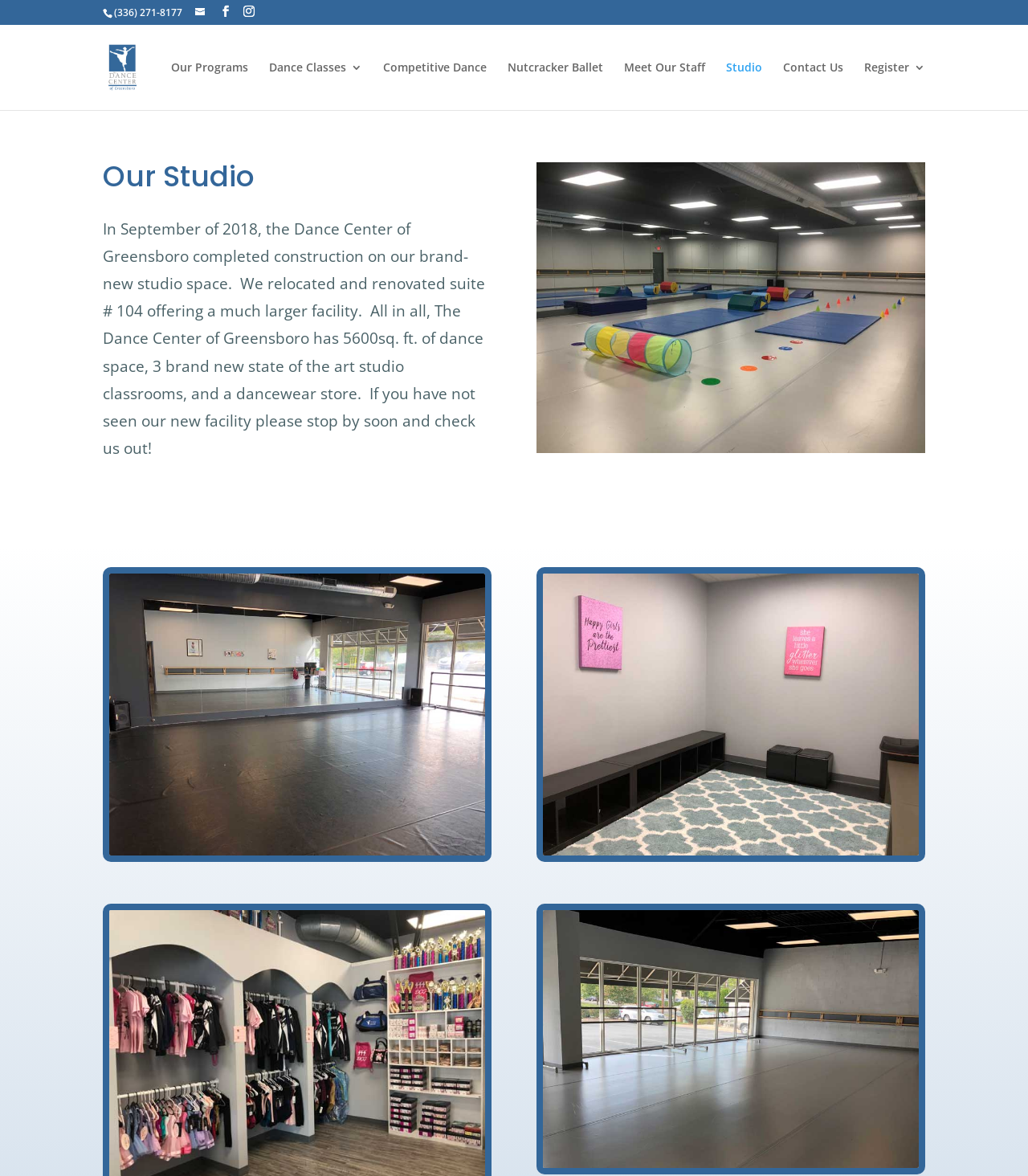Locate the bounding box coordinates of the clickable area to execute the instruction: "Learn about our programs". Provide the coordinates as four float numbers between 0 and 1, represented as [left, top, right, bottom].

[0.166, 0.053, 0.241, 0.094]